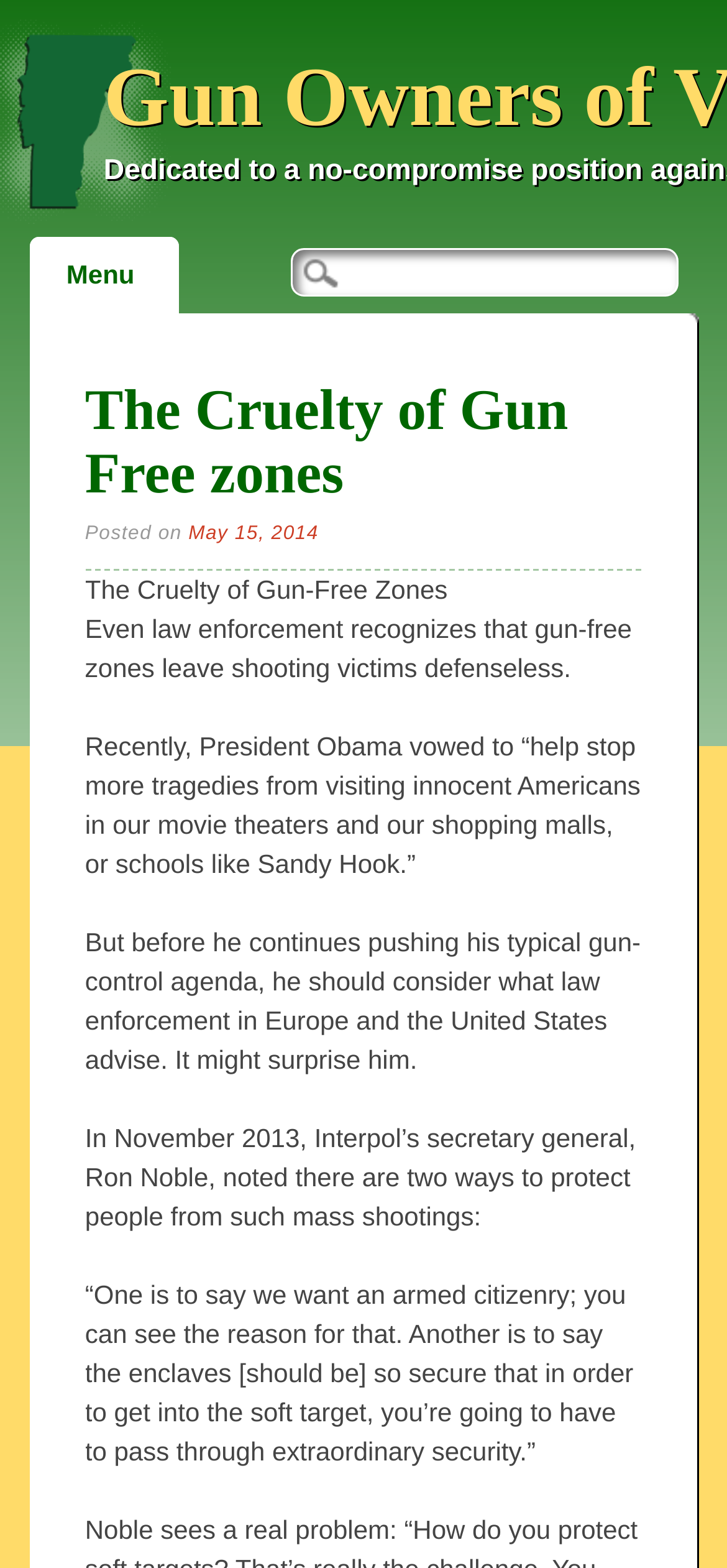Extract the main heading from the webpage content.

Gun Owners of Vermont